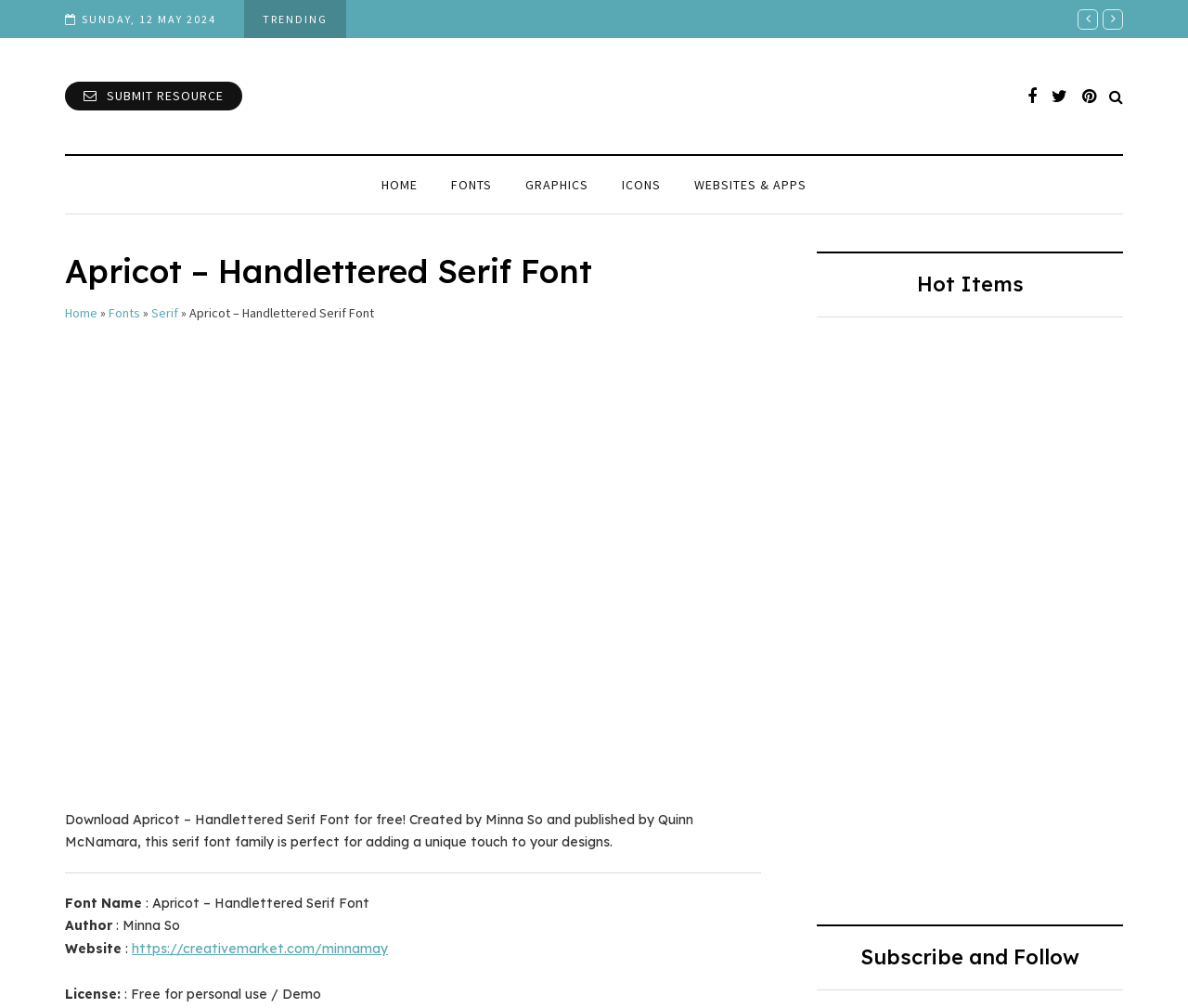Determine the bounding box coordinates of the region to click in order to accomplish the following instruction: "Visit Basedroid.com". Provide the coordinates as four float numbers between 0 and 1, specifically [left, top, right, bottom].

[0.4, 0.086, 0.6, 0.102]